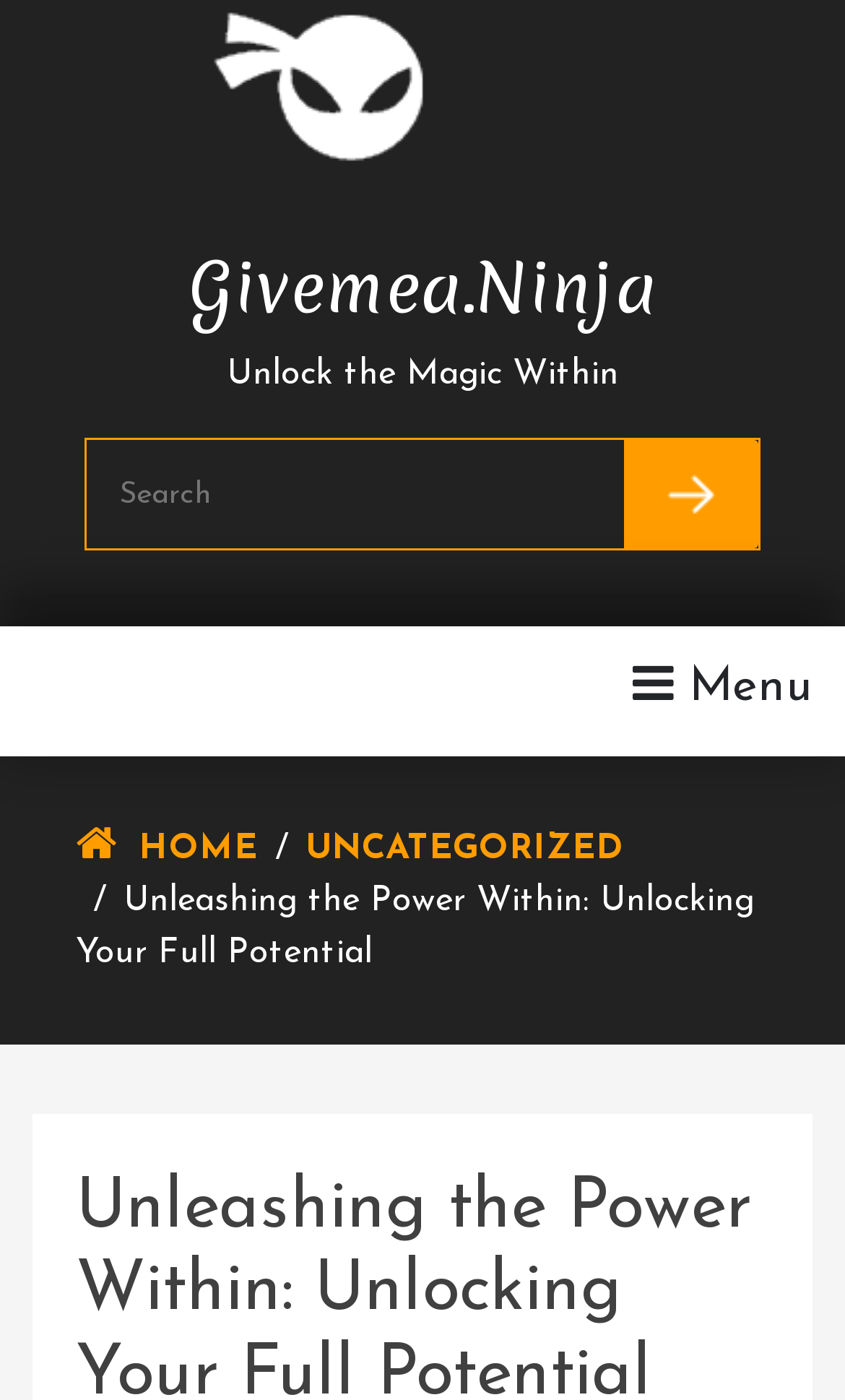Provide a short, one-word or phrase answer to the question below:
Is there a search bar on the webpage?

Yes